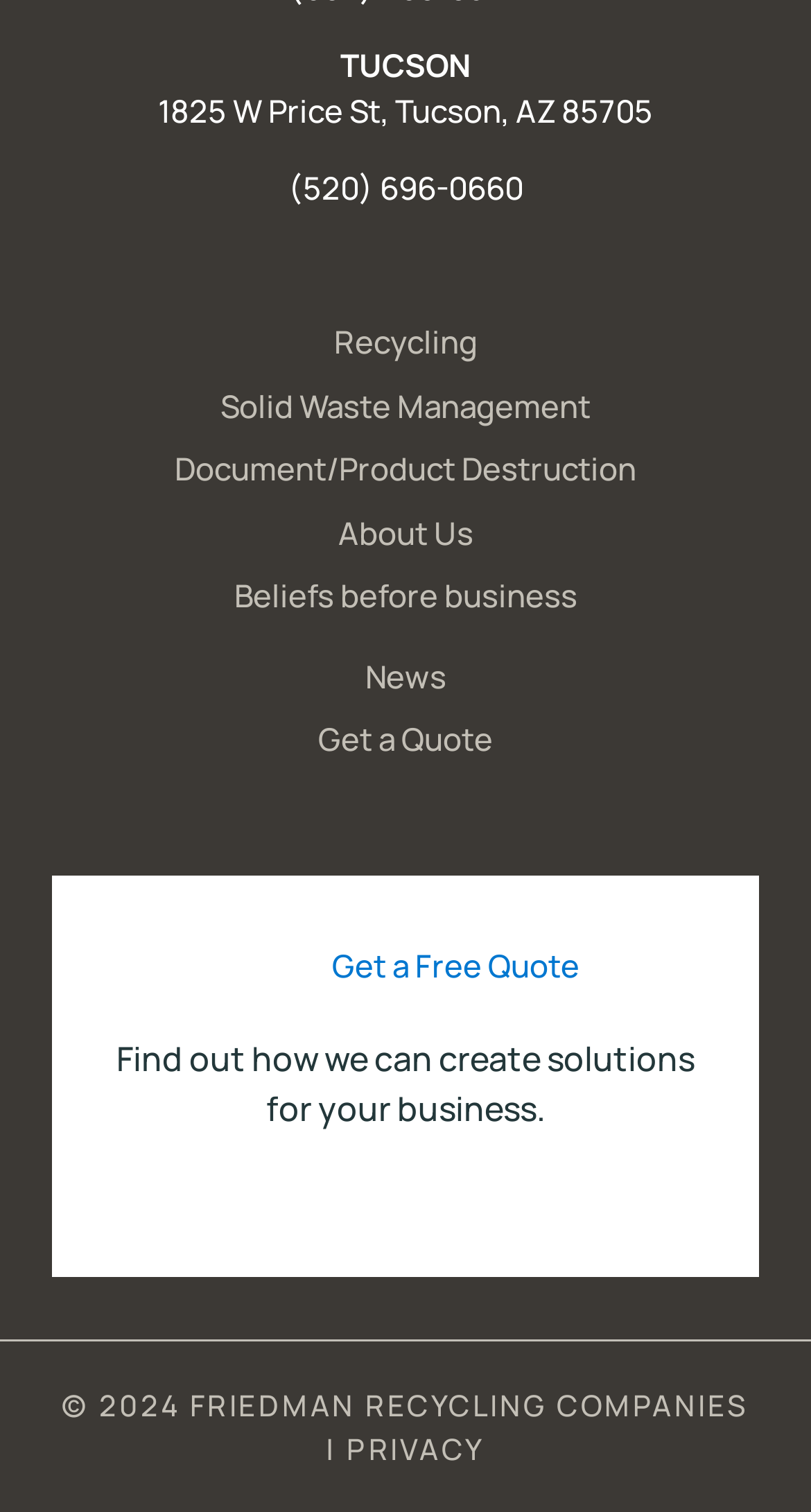How can I get a quote from Friedman Recycling Companies?
Based on the image, answer the question with as much detail as possible.

There are two options to get a quote, either by clicking the 'Get a Quote' link with the bounding box coordinates [0.392, 0.475, 0.608, 0.504] or the 'Get a Free Quote' link with the bounding box coordinates [0.286, 0.613, 0.714, 0.665].